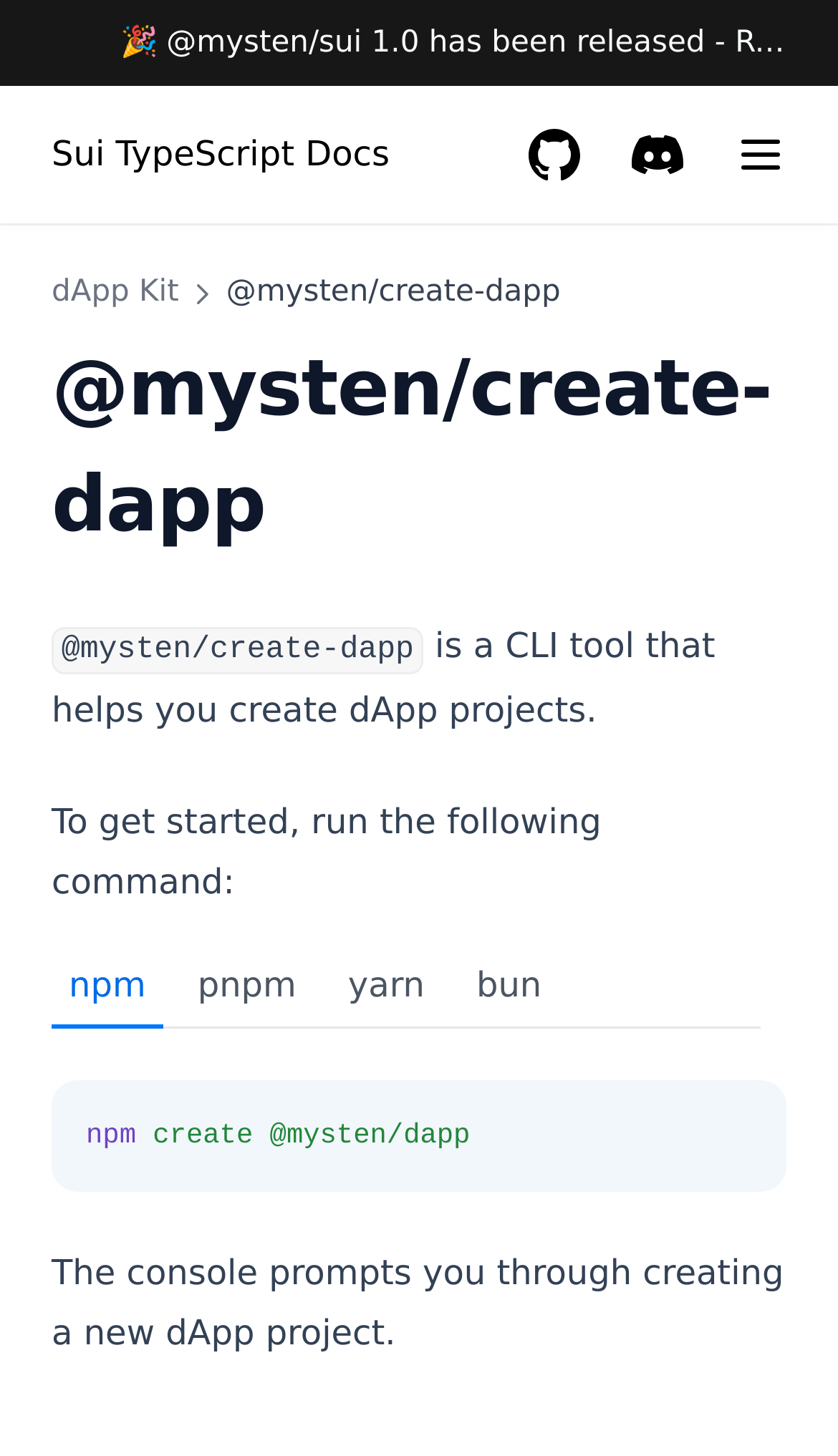What is the first step to get started with the CLI tool?
Respond to the question with a single word or phrase according to the image.

run a command